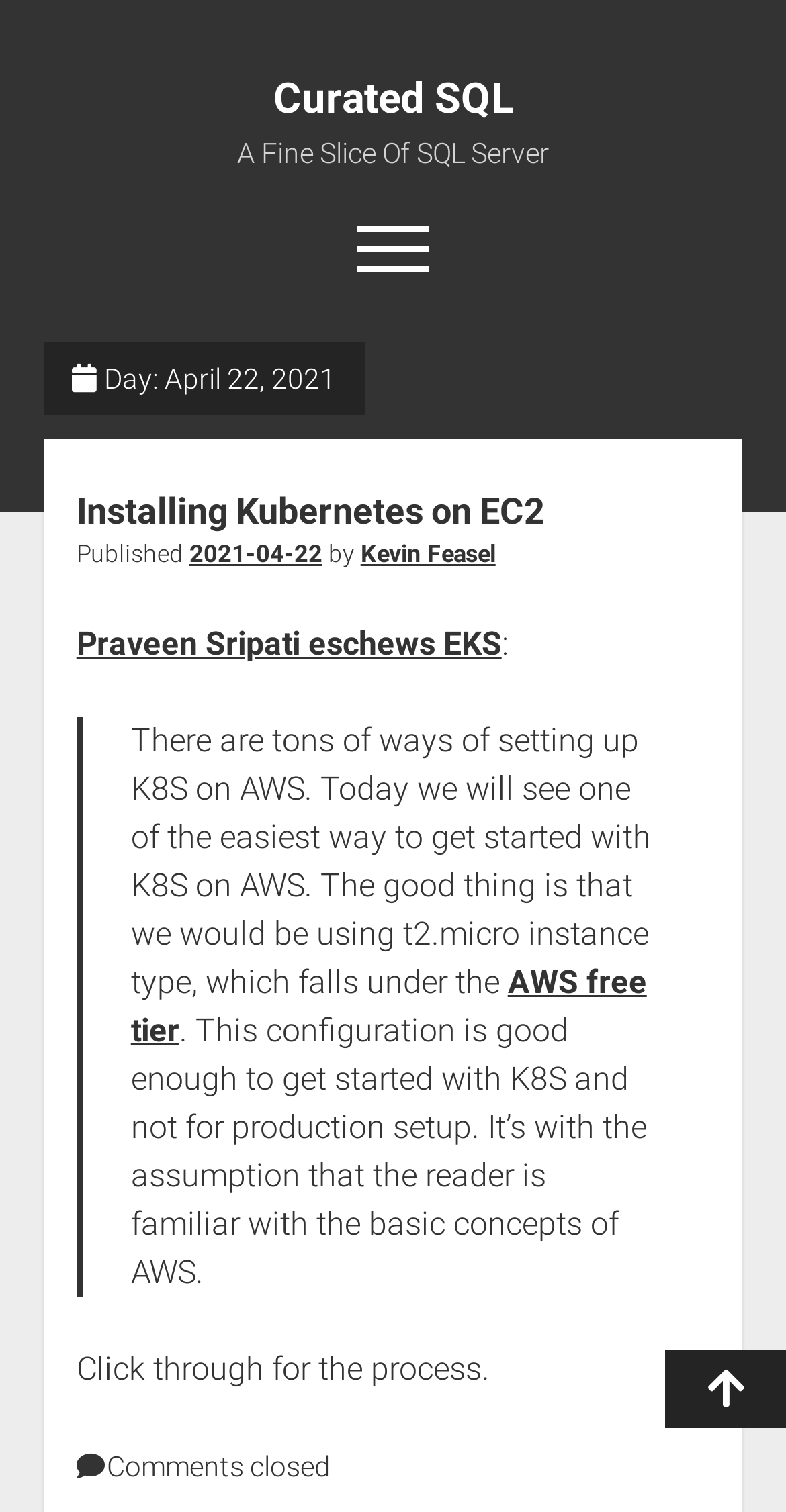For the following element description, predict the bounding box coordinates in the format (top-left x, top-left y, bottom-right x, bottom-right y). All values should be floating point numbers between 0 and 1. Description: Installing Kubernetes on EC2

[0.097, 0.324, 0.692, 0.352]